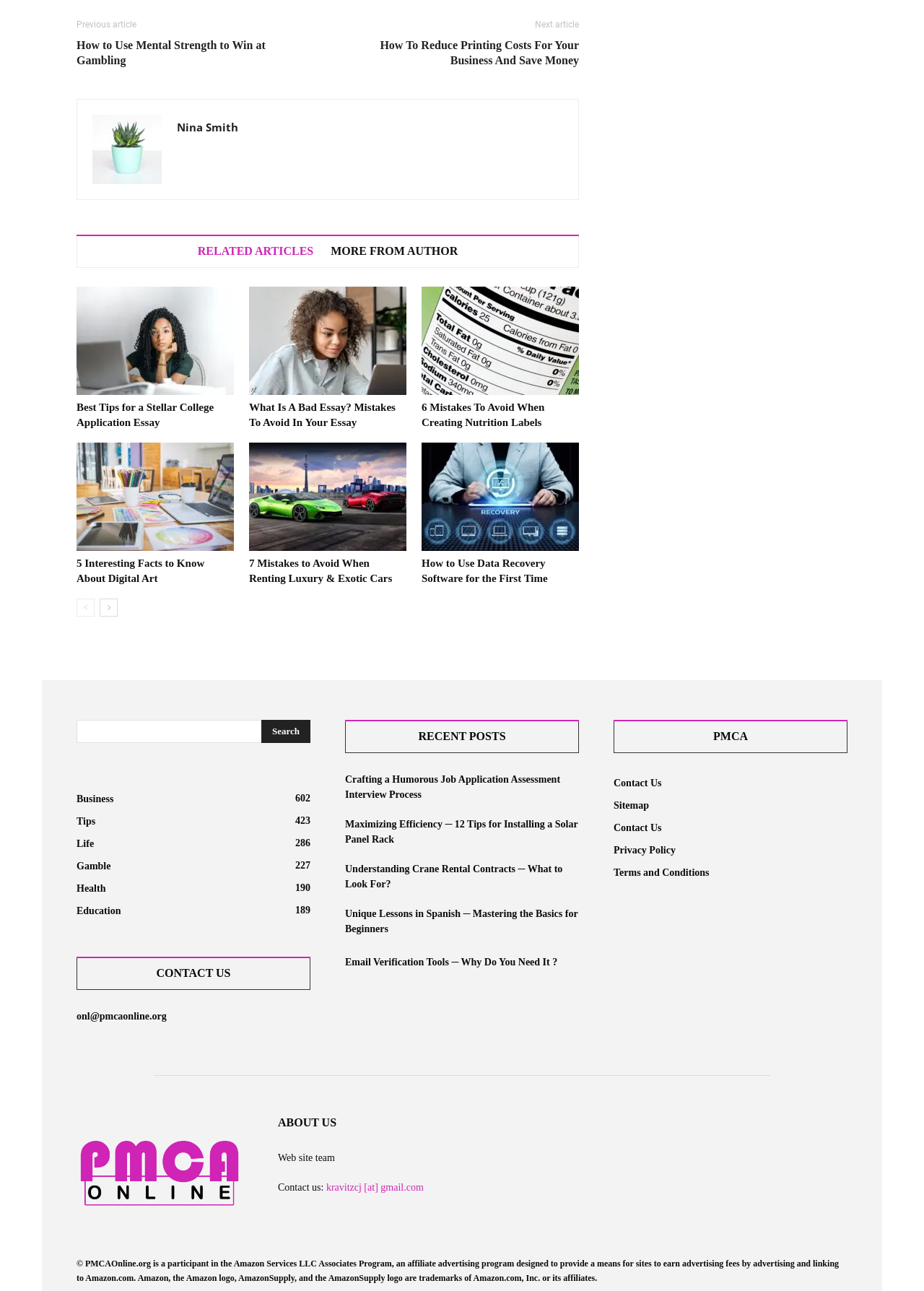With reference to the screenshot, provide a detailed response to the question below:
What is the category of the article 'How to Use Mental Strength to Win at Gambling'?

The article 'How to Use Mental Strength to Win at Gambling' is categorized under 'Gamble' as it is related to gambling and mental strength, and the category 'Gamble' is listed in the webpage.